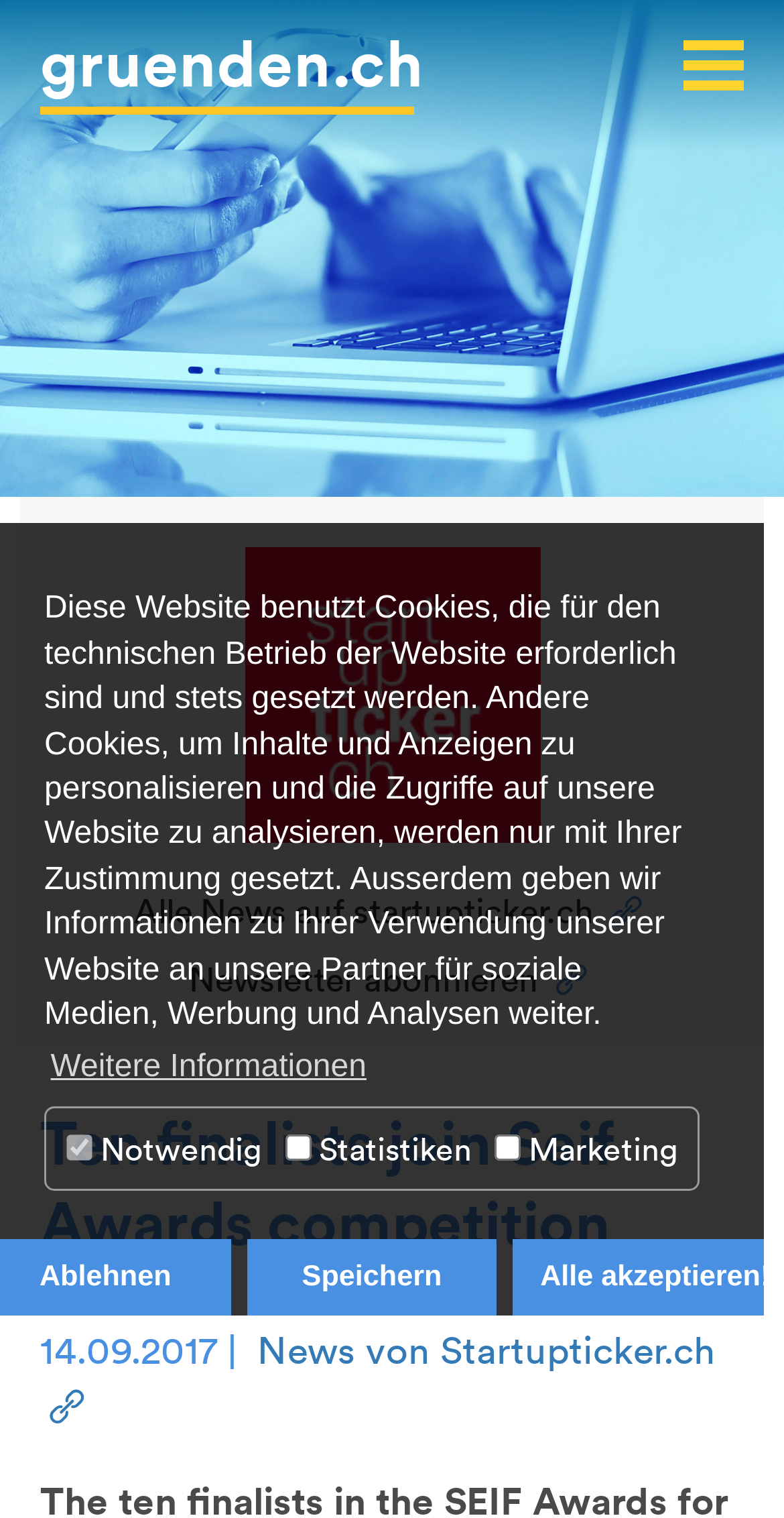Identify the webpage's primary heading and generate its text.

Ten finalists join Seif Awards competition